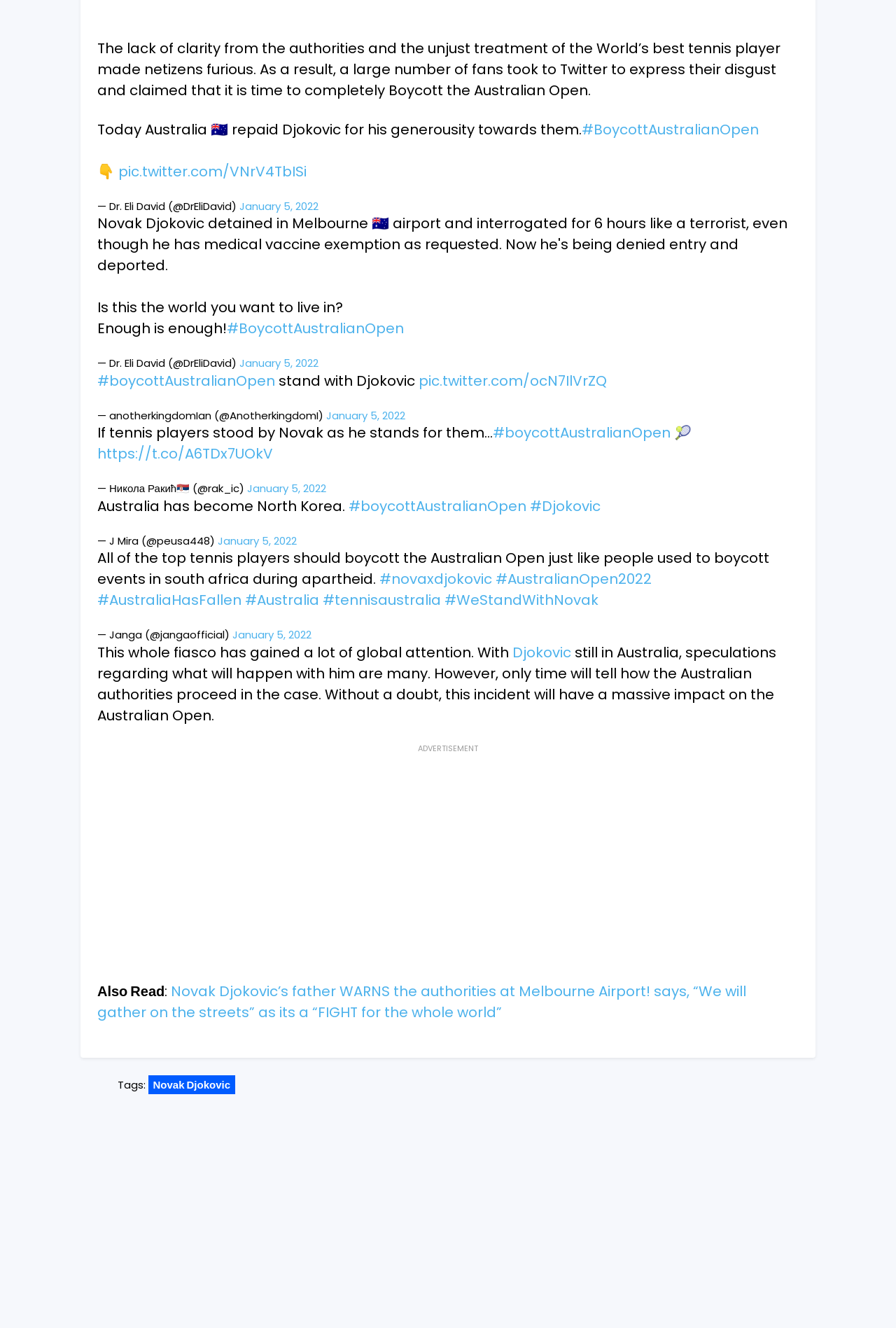Respond to the question below with a single word or phrase:
Who is the author of the first tweet mentioned on the webpage?

Dr. Eli David